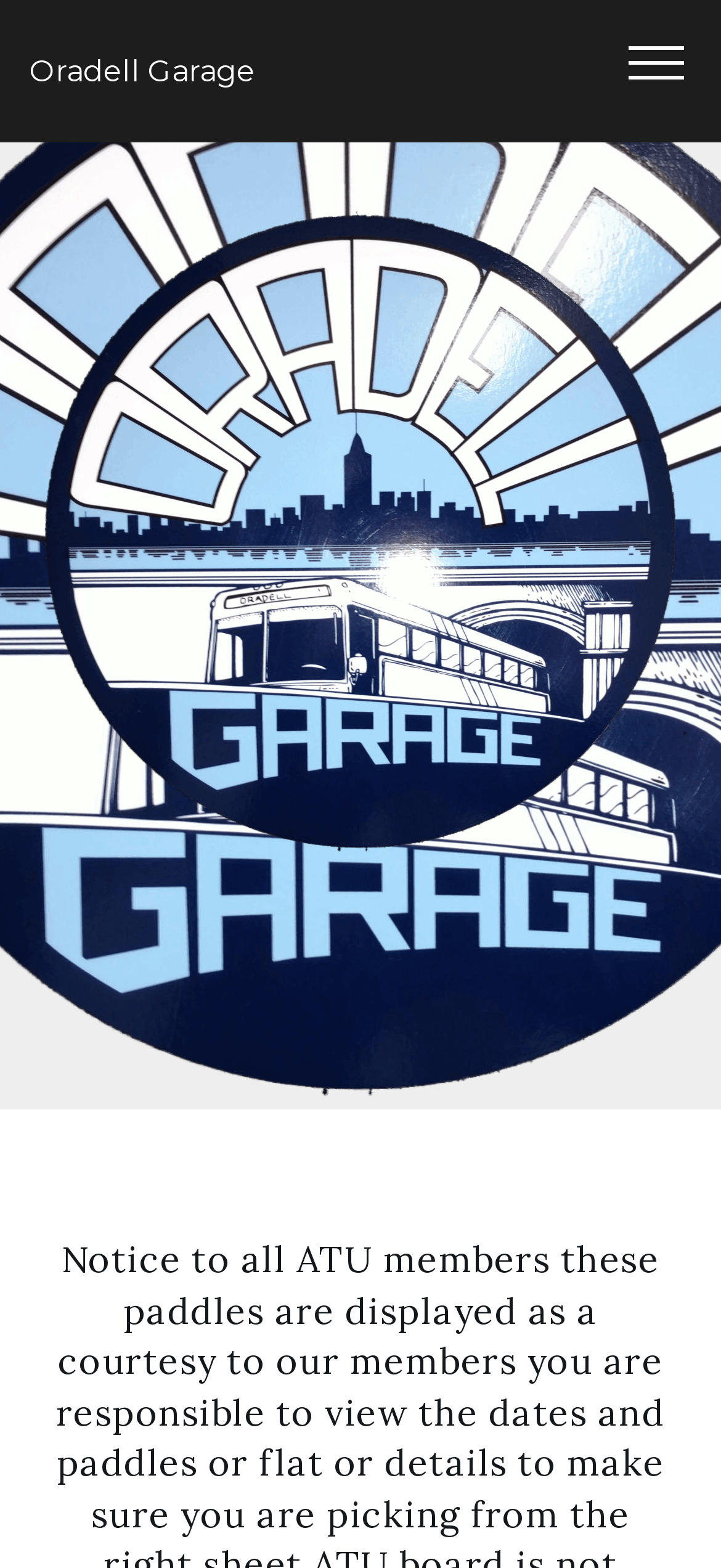Identify the bounding box for the UI element that is described as follows: "Oradell Garage".

[0.041, 0.034, 0.354, 0.056]